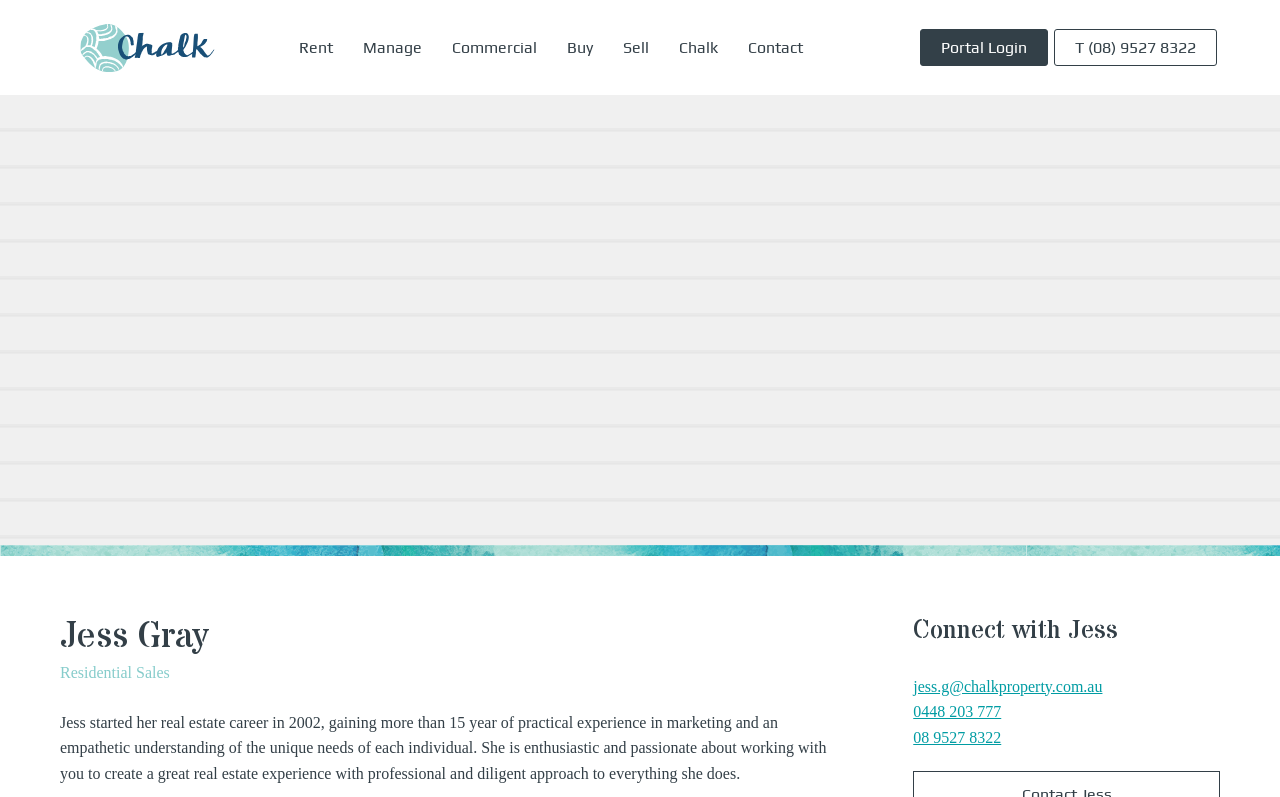Summarize the webpage comprehensively, mentioning all visible components.

The webpage is about Jess Gray, a real estate agent with Chalk Property. At the top left corner, there is a logo image with a link to the homepage. Below the logo, there are six navigation links: Rent, Manage, Commercial, Buy, Sell, and Chalk, which are evenly spaced and aligned horizontally. 

To the right of the navigation links, there is a link to Contact and another link to Portal Login. The phone number (08) 9527 8322 is also displayed as a link. 

In the main content area, there is a heading that reads "Jess Gray" in a larger font size. Below the heading, there is a brief description of Jess's background and experience in real estate, which spans about three lines of text. 

Further down, there is a subheading "Residential Sales" followed by a paragraph of text that describes Jess's approach to real estate. 

At the bottom right corner, there is a section titled "Connect with Jess" with three links: an email address, a mobile phone number, and a landline phone number.